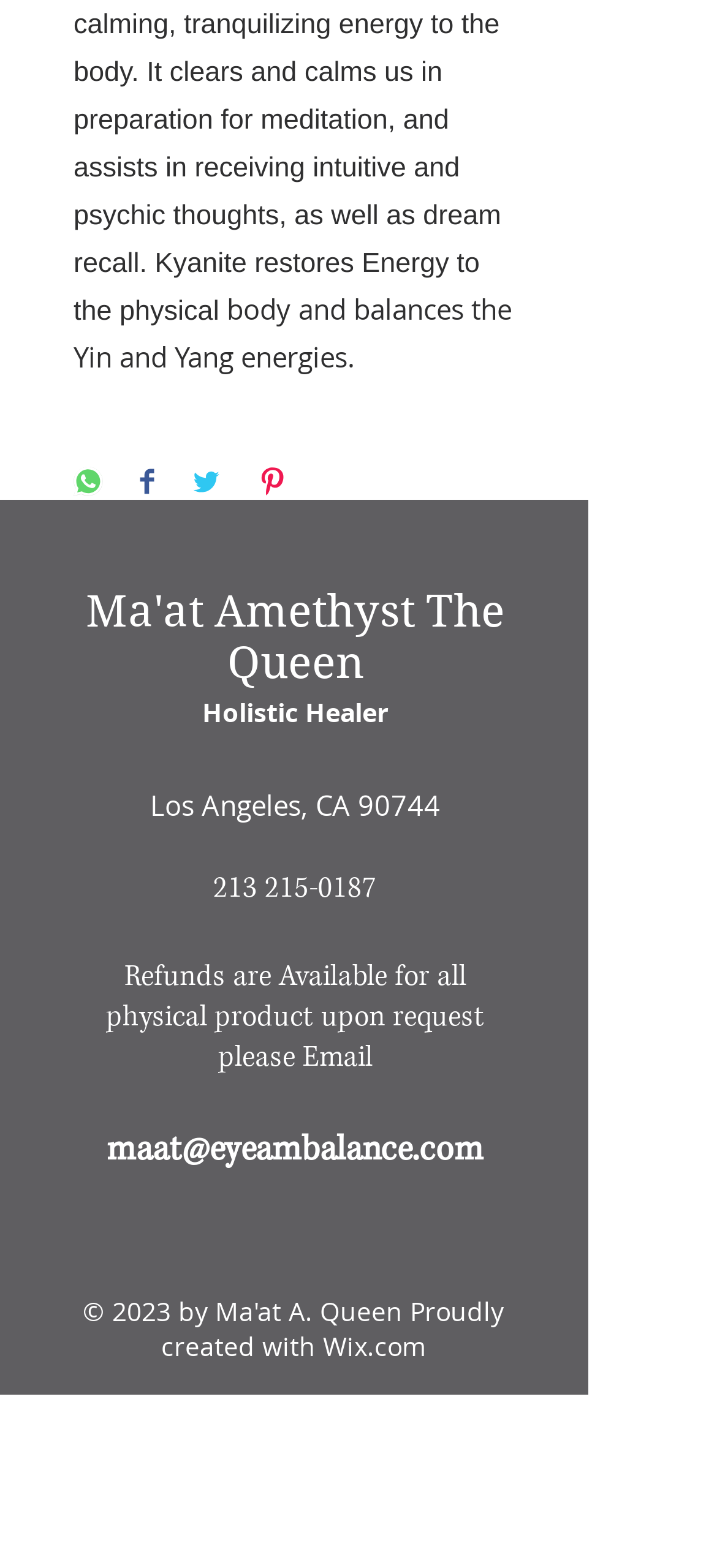Could you locate the bounding box coordinates for the section that should be clicked to accomplish this task: "Visit Ma'at Amethyst The Queen page".

[0.119, 0.374, 0.704, 0.439]